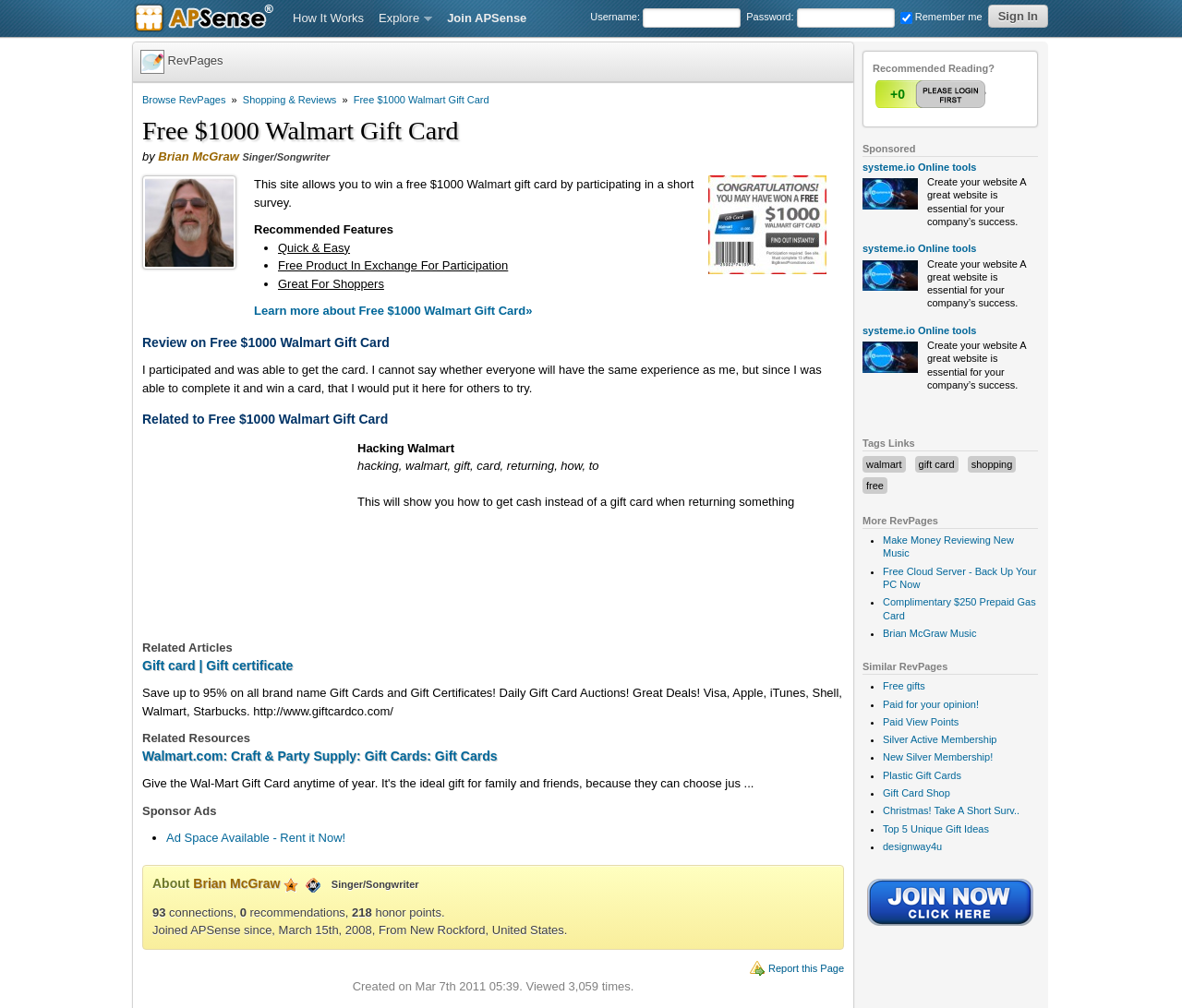What is the name of the singer-songwriter?
Answer the question with a detailed and thorough explanation.

I found the answer by looking at the heading 'About Brian McGraw' and the link 'Brian McGraw' which indicates that Brian McGraw is a singer-songwriter.